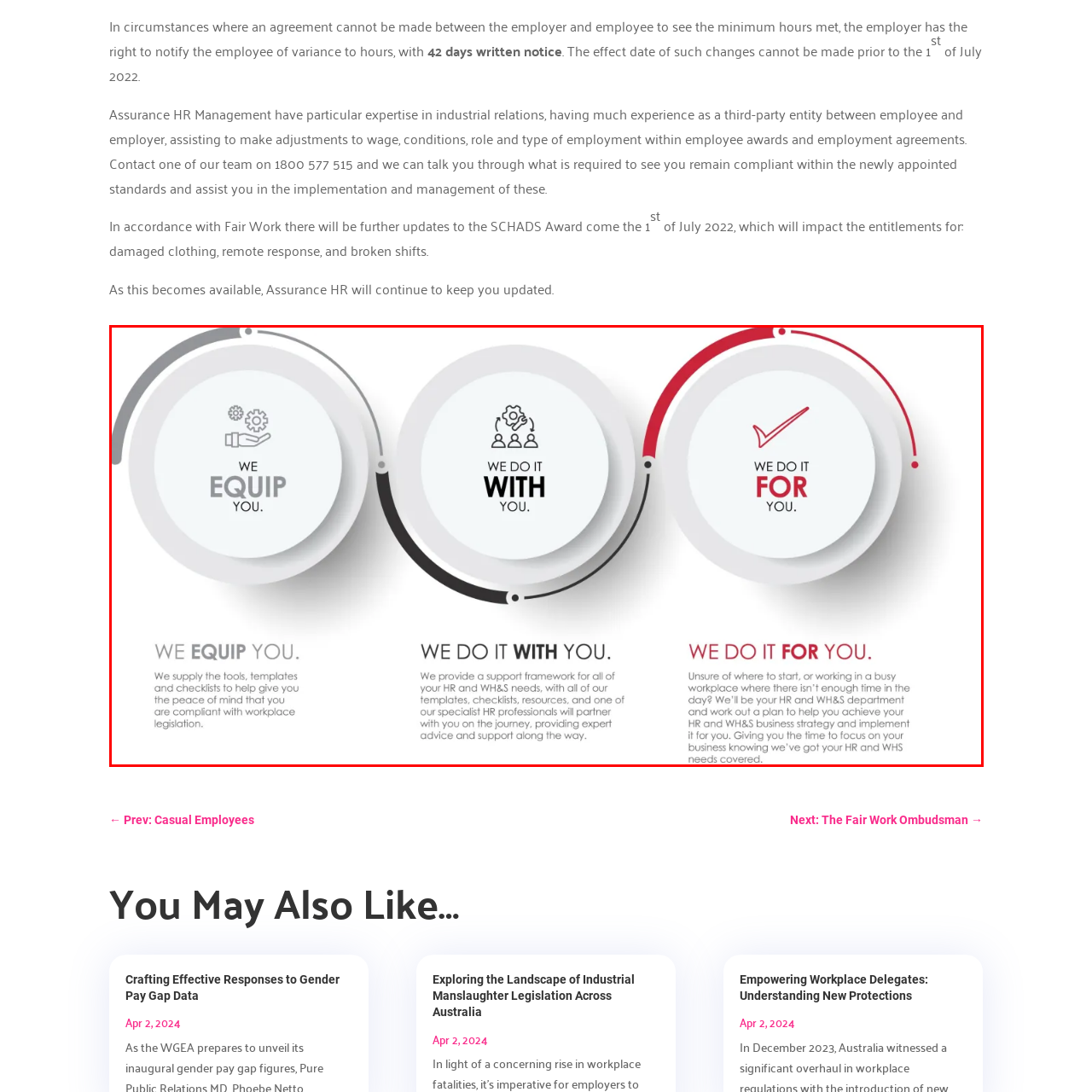Thoroughly describe the scene captured inside the red-bordered section of the image.

The image presents a triad of service offerings from an HR management firm, visually organized within circular icons. The leftmost circle features the message "WE EQUIP YOU" alongside an icon of a hand holding tools, emphasizing their commitment to providing essential resources like templates and checklists for workplace compliance. 

The center circle reads "WE DO IT WITH YOU," accompanied by an icon depicting a collaborative group, highlighting their approach of partnering with clients through the HR and WHS process to ensure effective management and support. 

The right circle states "WE DO IT FOR YOU," paired with a checkmark icon, addressing clients who may feel overwhelmed in their busy workplaces. It reassures them that the firm will handle HR and WHS strategies on their behalf, allowing clients to focus on their core business activities while ensuring compliance and support in these critical areas. 

This design succinctly conveys the firm’s comprehensive support philosophy aimed at different client needs.